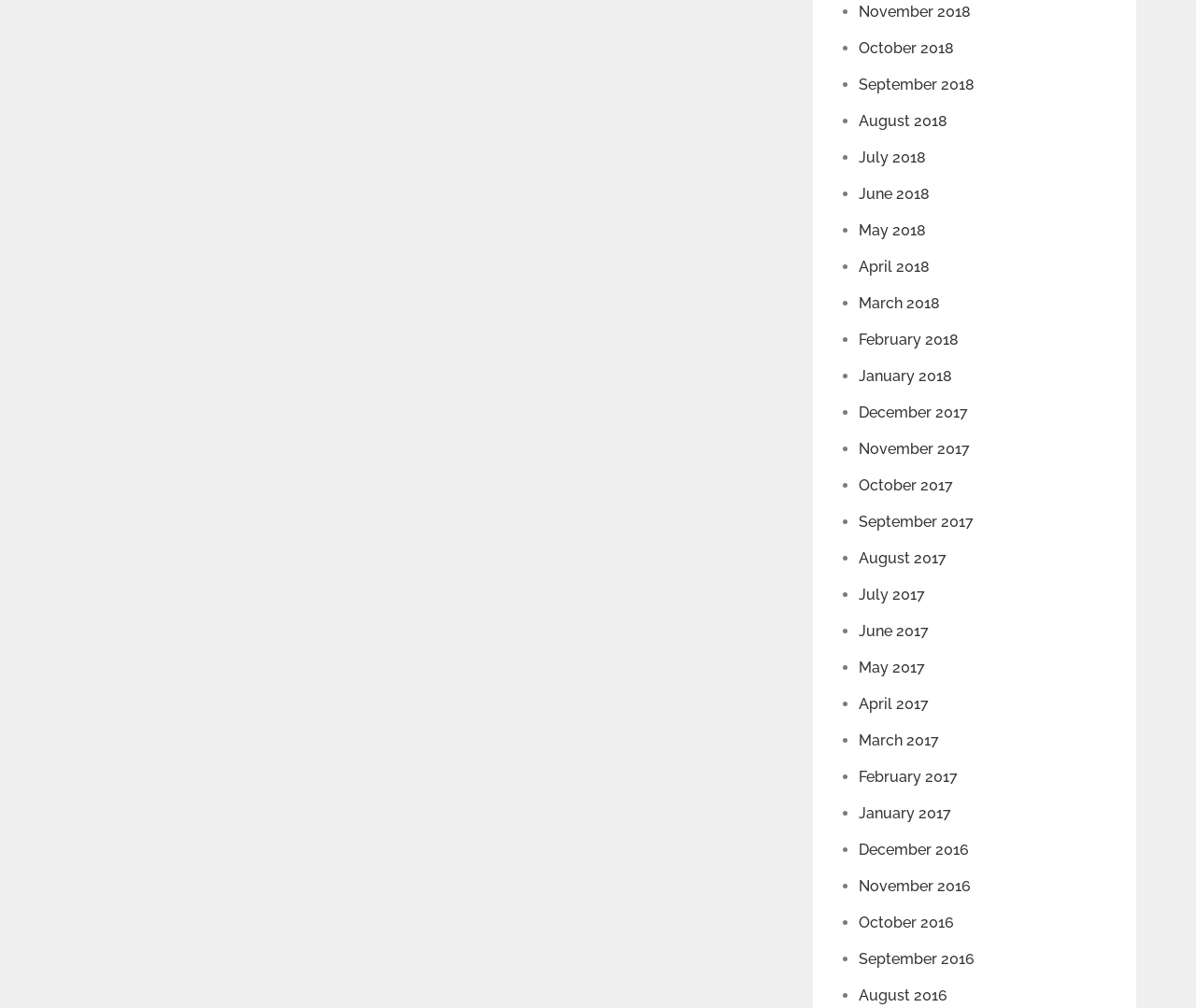Locate the bounding box coordinates of the area to click to fulfill this instruction: "View October 2017". The bounding box should be presented as four float numbers between 0 and 1, in the order [left, top, right, bottom].

[0.718, 0.472, 0.797, 0.49]